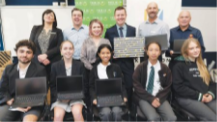Who are the individuals seated at the front?
Answer the question with a single word or phrase by looking at the picture.

Students